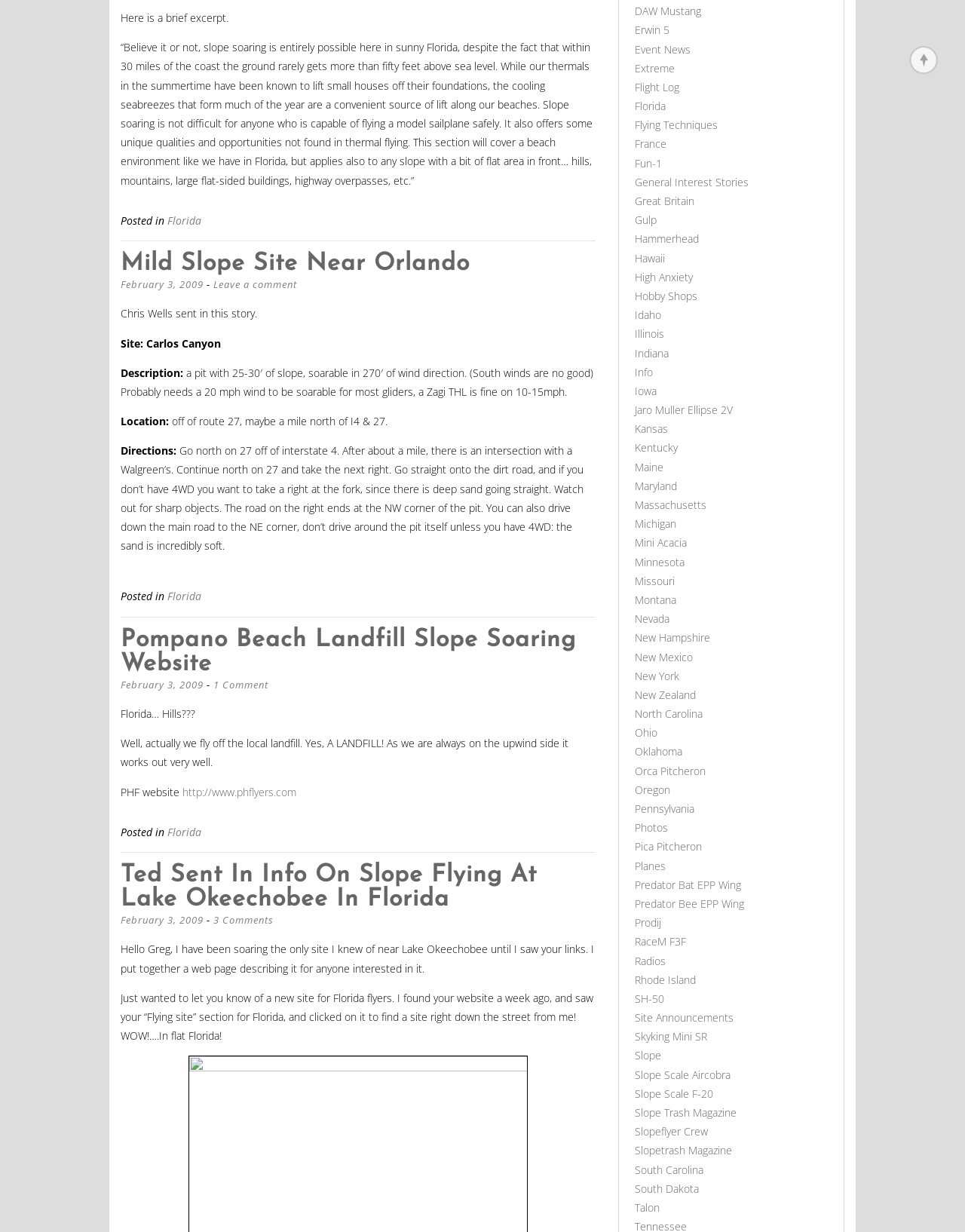Provide the bounding box coordinates of the area you need to click to execute the following instruction: "Click the 'Florida' link".

[0.173, 0.478, 0.209, 0.49]